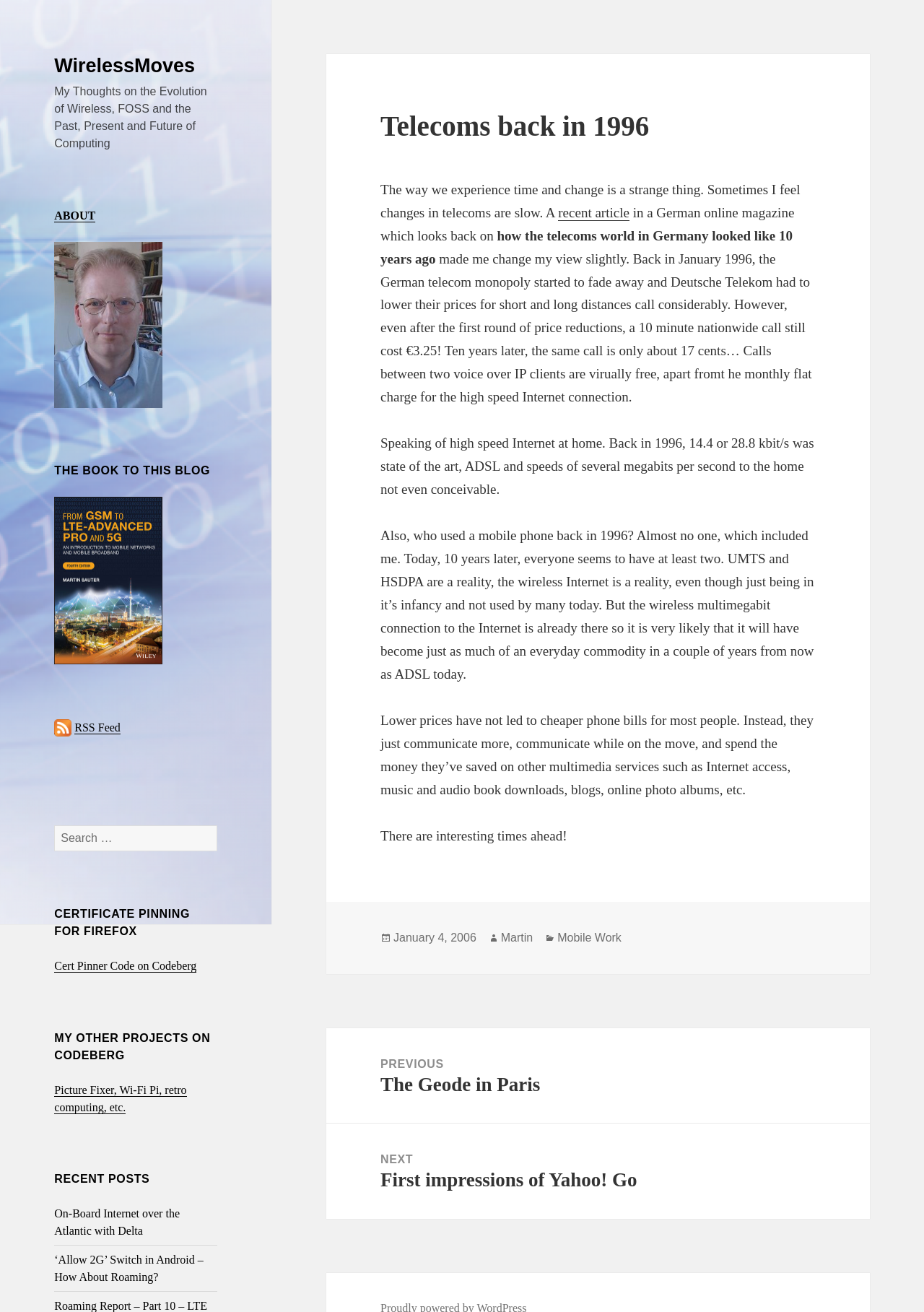How much did a 10-minute nationwide call cost in 1996?
Using the image provided, answer with just one word or phrase.

€3.25